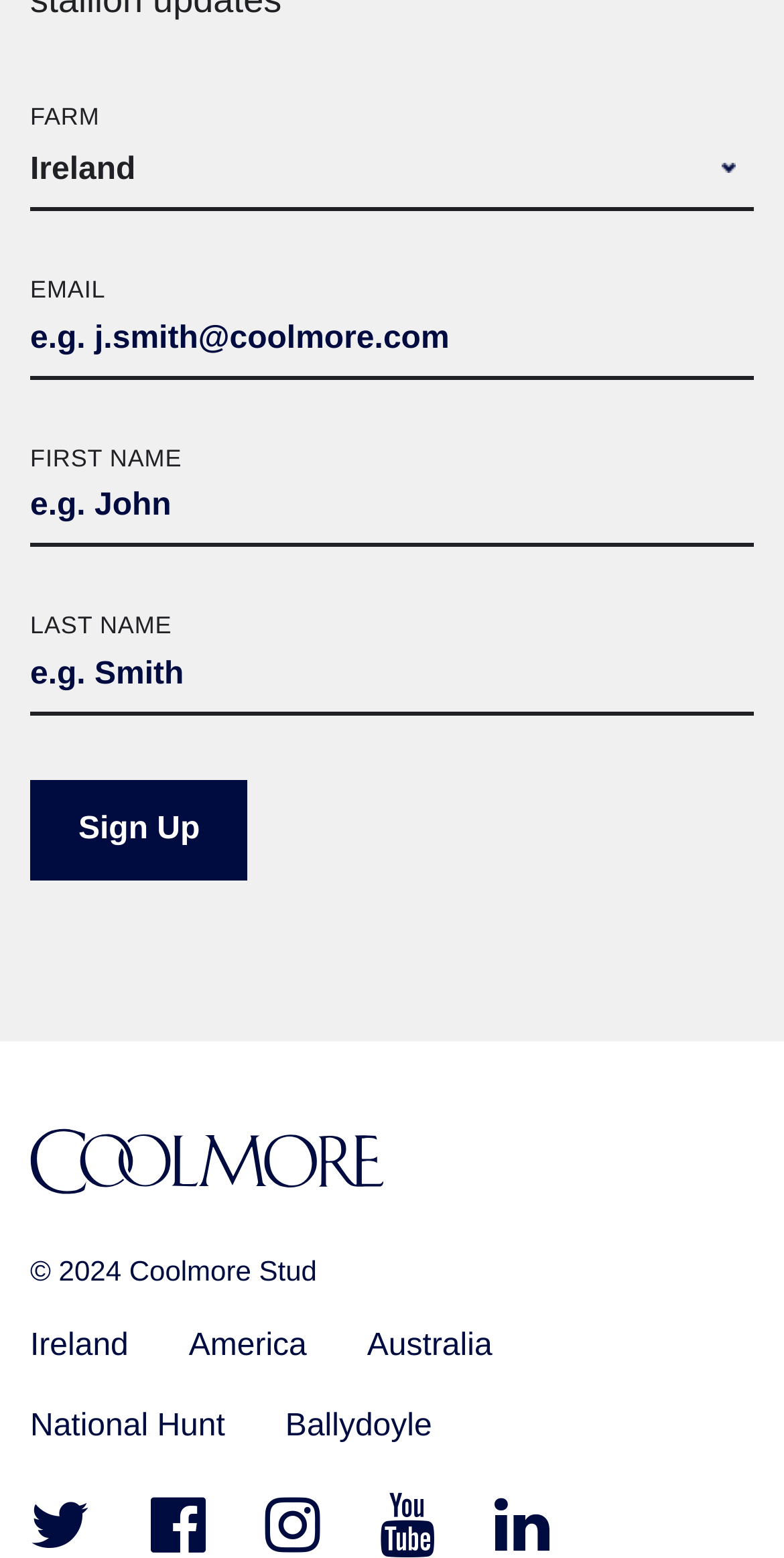Please answer the following question using a single word or phrase: 
What is the copyright year of Coolmore Stud?

2024